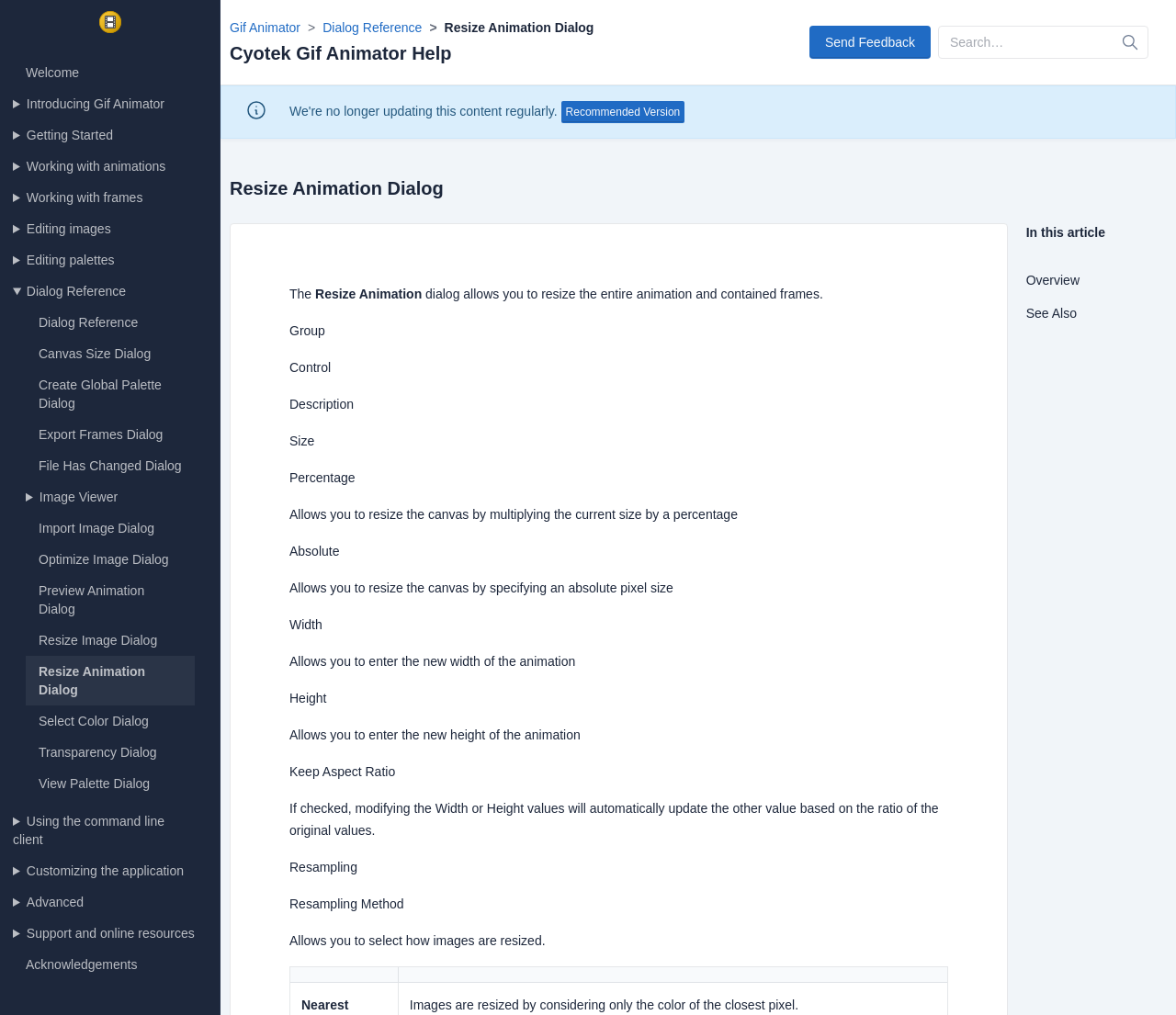Please determine the bounding box coordinates for the element with the description: "Dialog Reference".

[0.033, 0.31, 0.117, 0.325]